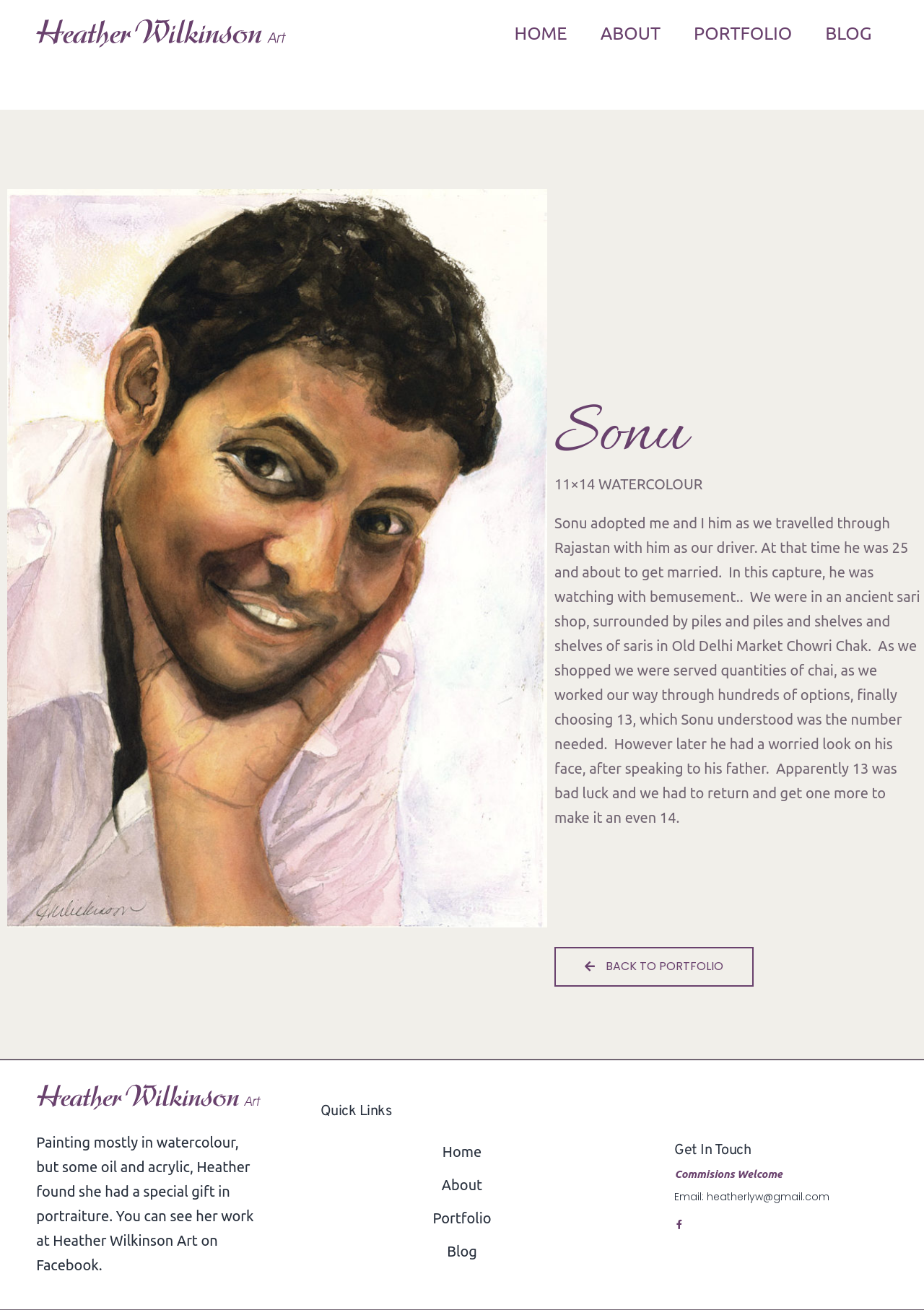Please specify the bounding box coordinates of the clickable region to carry out the following instruction: "contact the artist via email". The coordinates should be four float numbers between 0 and 1, in the format [left, top, right, bottom].

[0.73, 0.908, 0.96, 0.92]